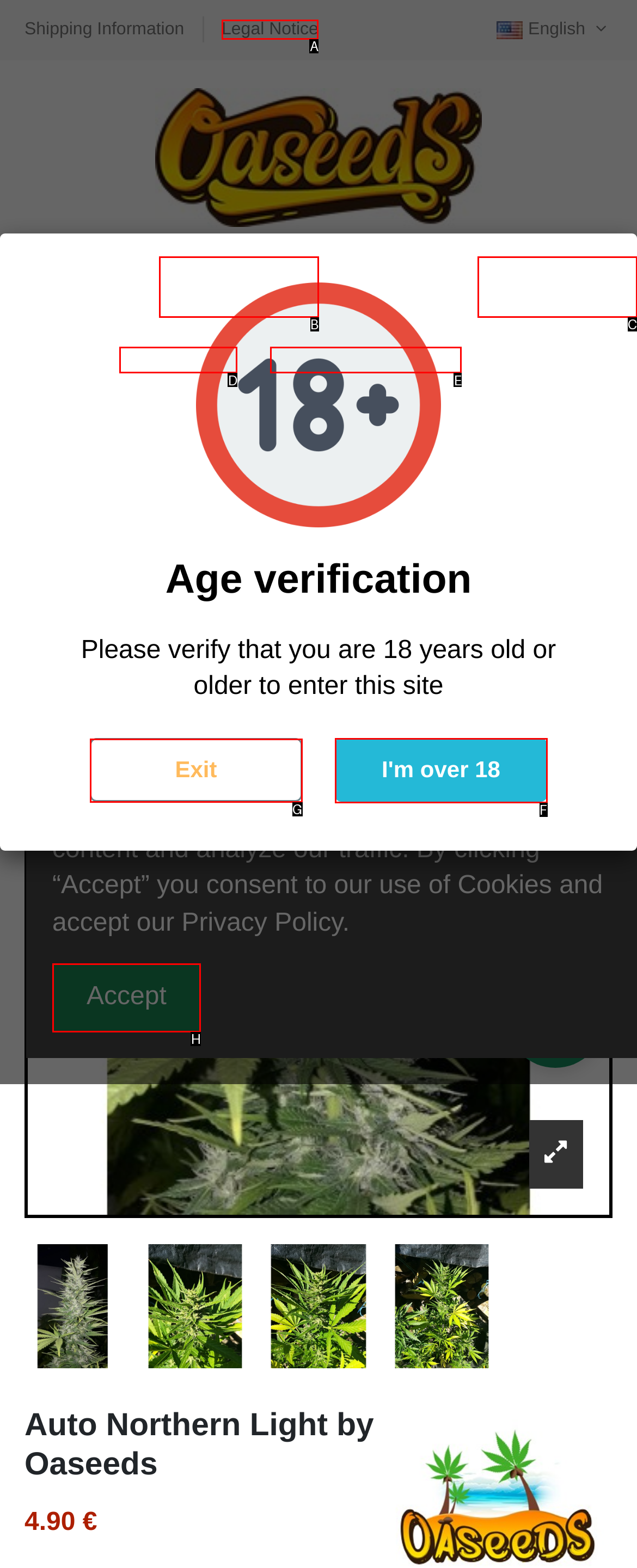Select the letter of the element you need to click to complete this task: Verify age
Answer using the letter from the specified choices.

F